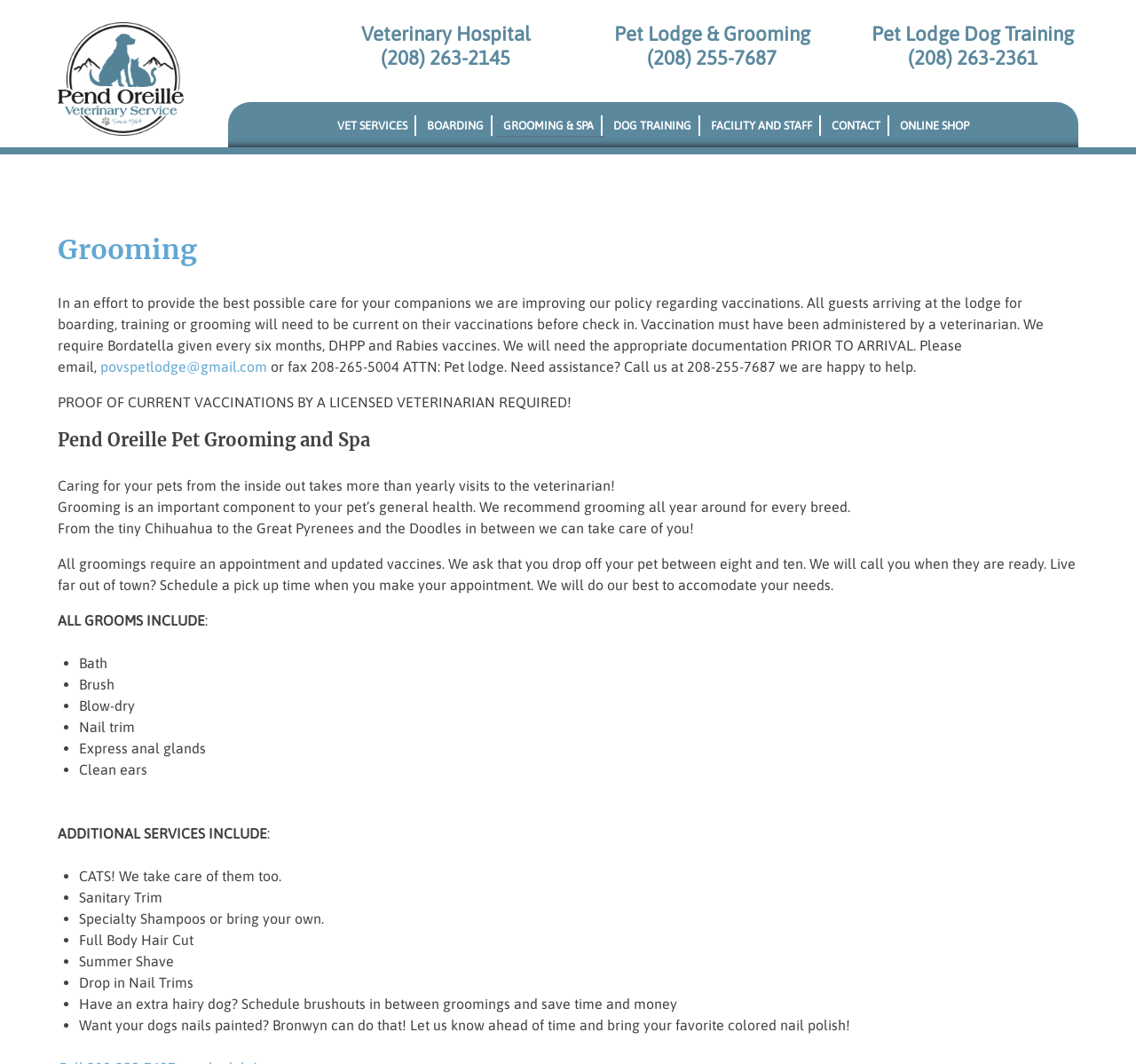Please identify the bounding box coordinates of the clickable element to fulfill the following instruction: "Call the phone number (208) 263-2145". The coordinates should be four float numbers between 0 and 1, i.e., [left, top, right, bottom].

[0.335, 0.044, 0.449, 0.065]